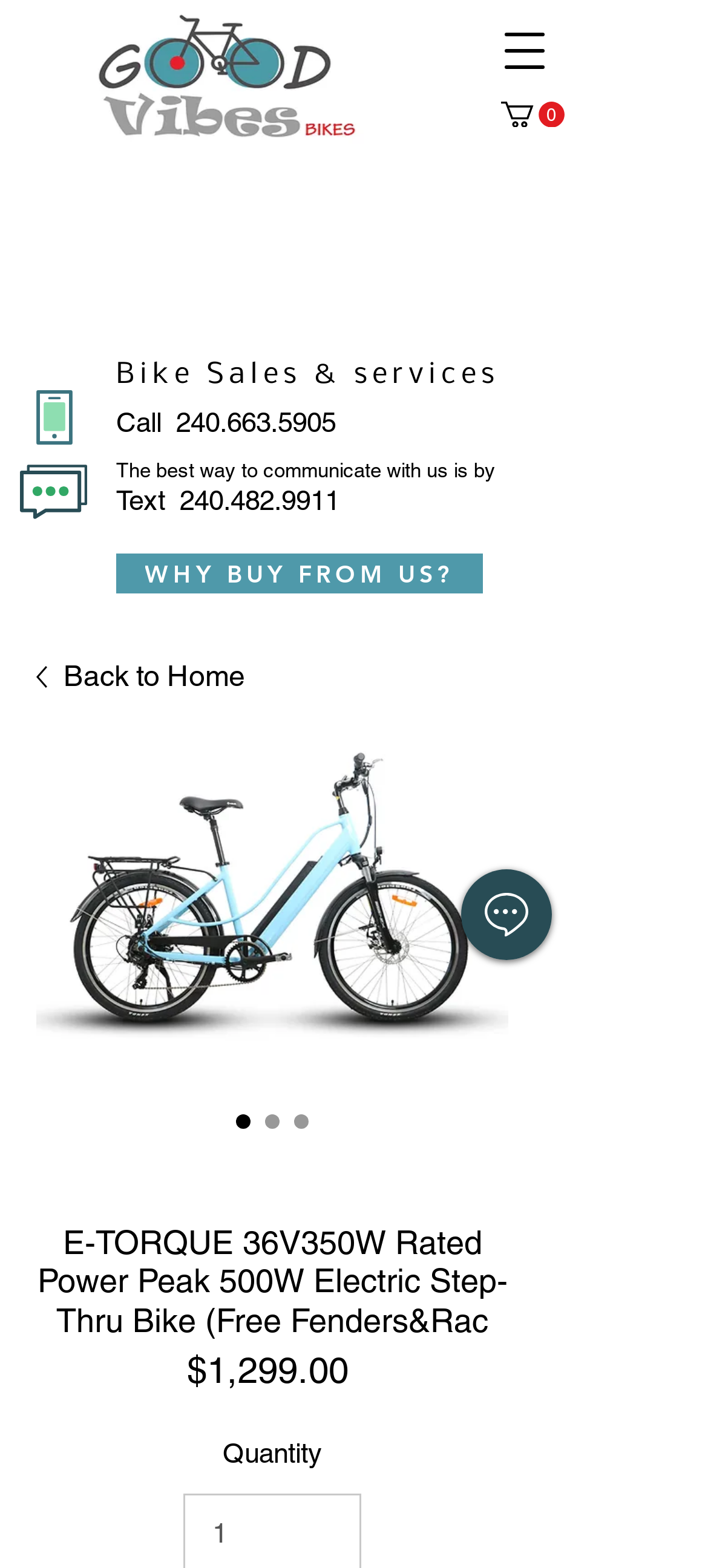Provide the bounding box coordinates in the format (top-left x, top-left y, bottom-right x, bottom-right y). All values are floating point numbers between 0 and 1. Determine the bounding box coordinate of the UI element described as: WHY BUY FROM US?

[0.164, 0.353, 0.682, 0.378]